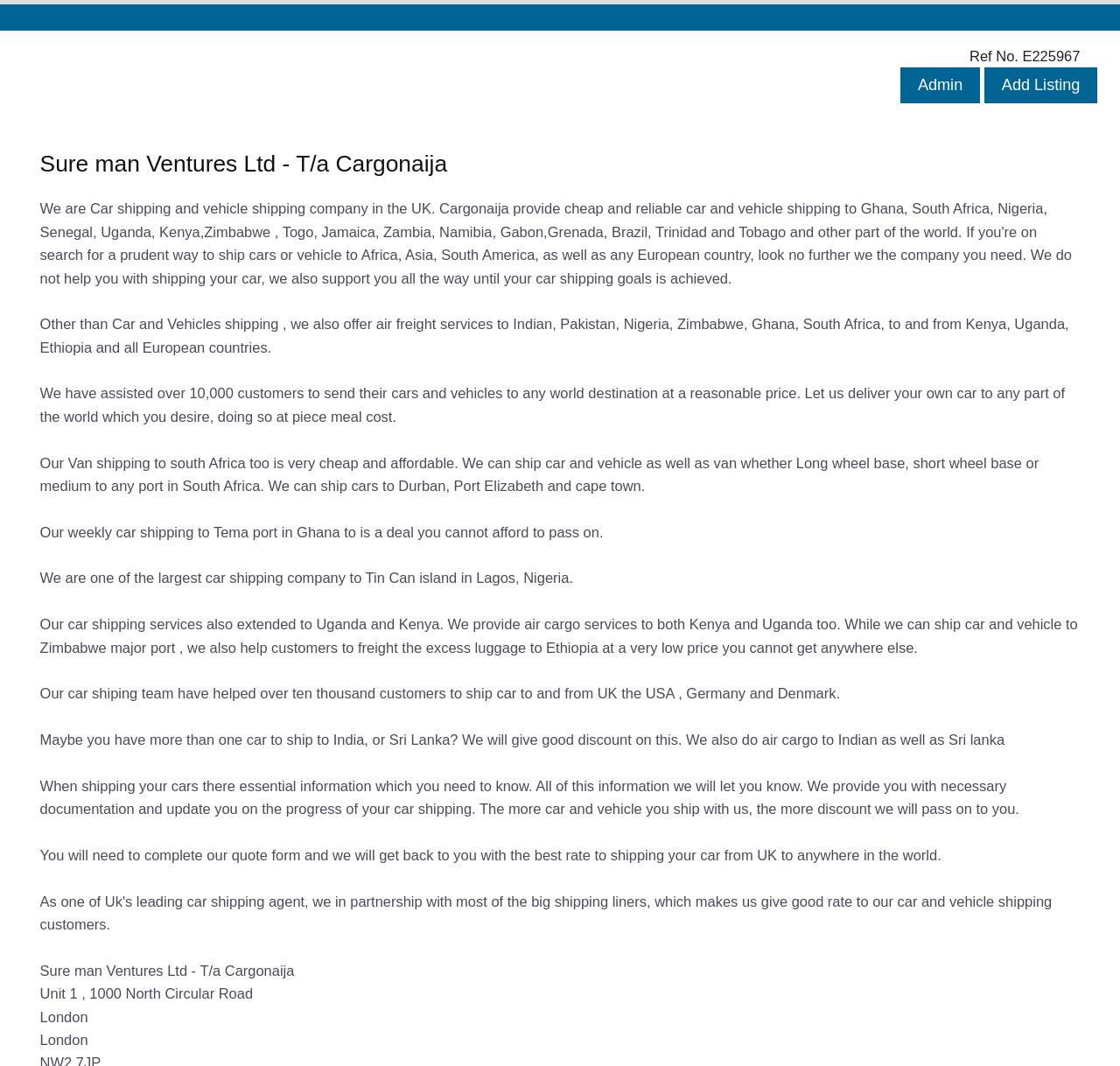Articulate a complete and detailed caption of the webpage elements.

The webpage is about Sure man Ventures Ltd, also known as Cargonaija, a shipping company based in London. At the top, there is a reference number "E225967" and two buttons, "Admin" and "Add Listing", positioned side by side. Below these buttons, the company's name "Sure man Ventures Ltd - T/a Cargonaija" is displayed as a heading.

The main content of the webpage is a series of paragraphs describing the company's shipping services. The text explains that they offer air freight services to various countries, including India, Pakistan, Nigeria, and South Africa, among others. They have assisted over 10,000 customers in shipping cars and vehicles worldwide at a reasonable price. The company also specializes in shipping vans to South Africa and cars to Ghana, Nigeria, and other countries.

The webpage also highlights the company's car shipping services to Uganda, Kenya, Zimbabwe, and Ethiopia, as well as their air cargo services to these countries. Additionally, they provide car shipping services to and from the UK, USA, Germany, and Denmark. The company offers discounts for customers who ship multiple cars to India or Sri Lanka.

At the bottom of the page, there is a section with the company's address, "Unit 1, 1000 North Circular Road, London".